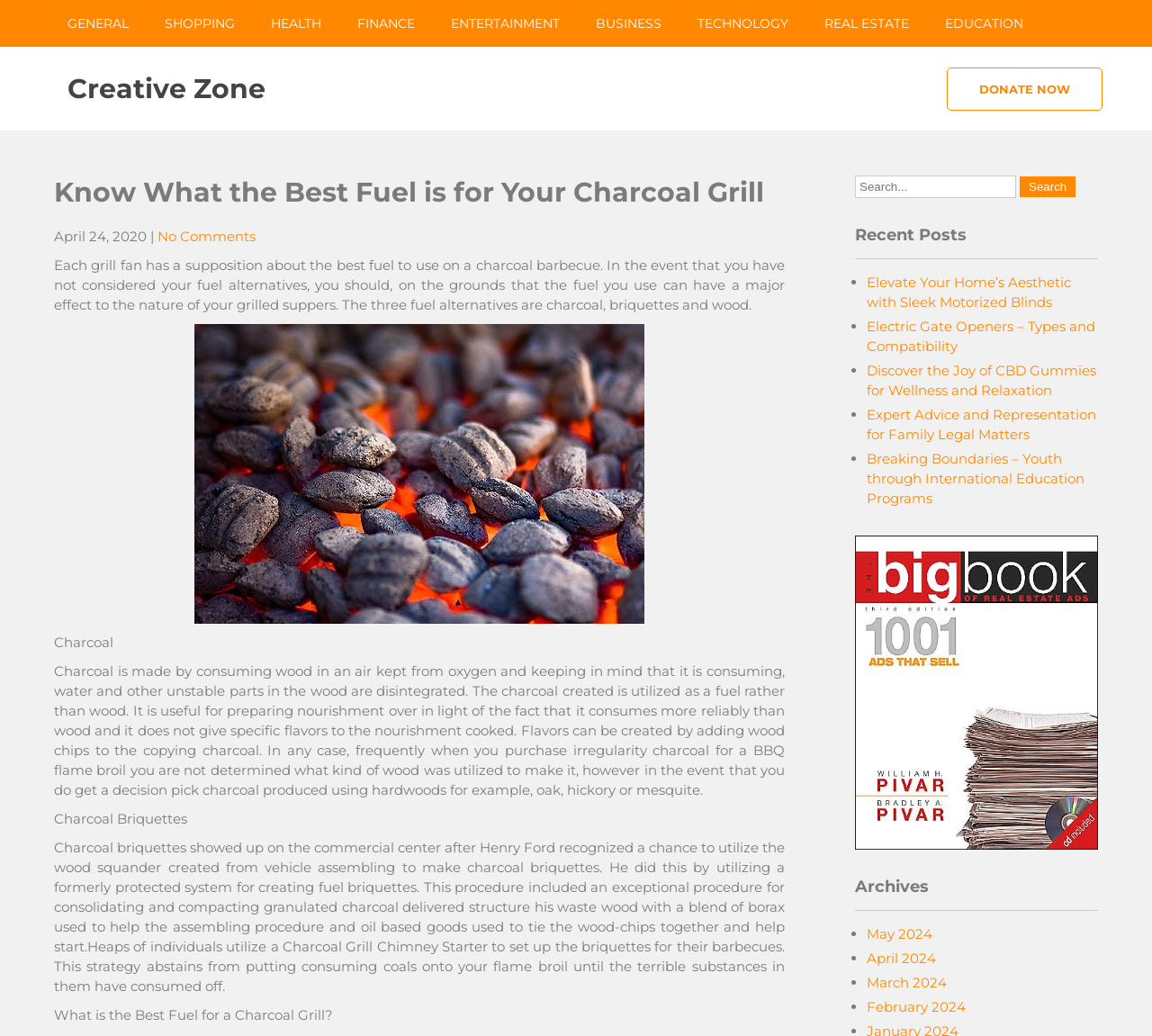Please answer the following question using a single word or phrase: 
Who developed the process for creating charcoal briquettes?

Henry Ford